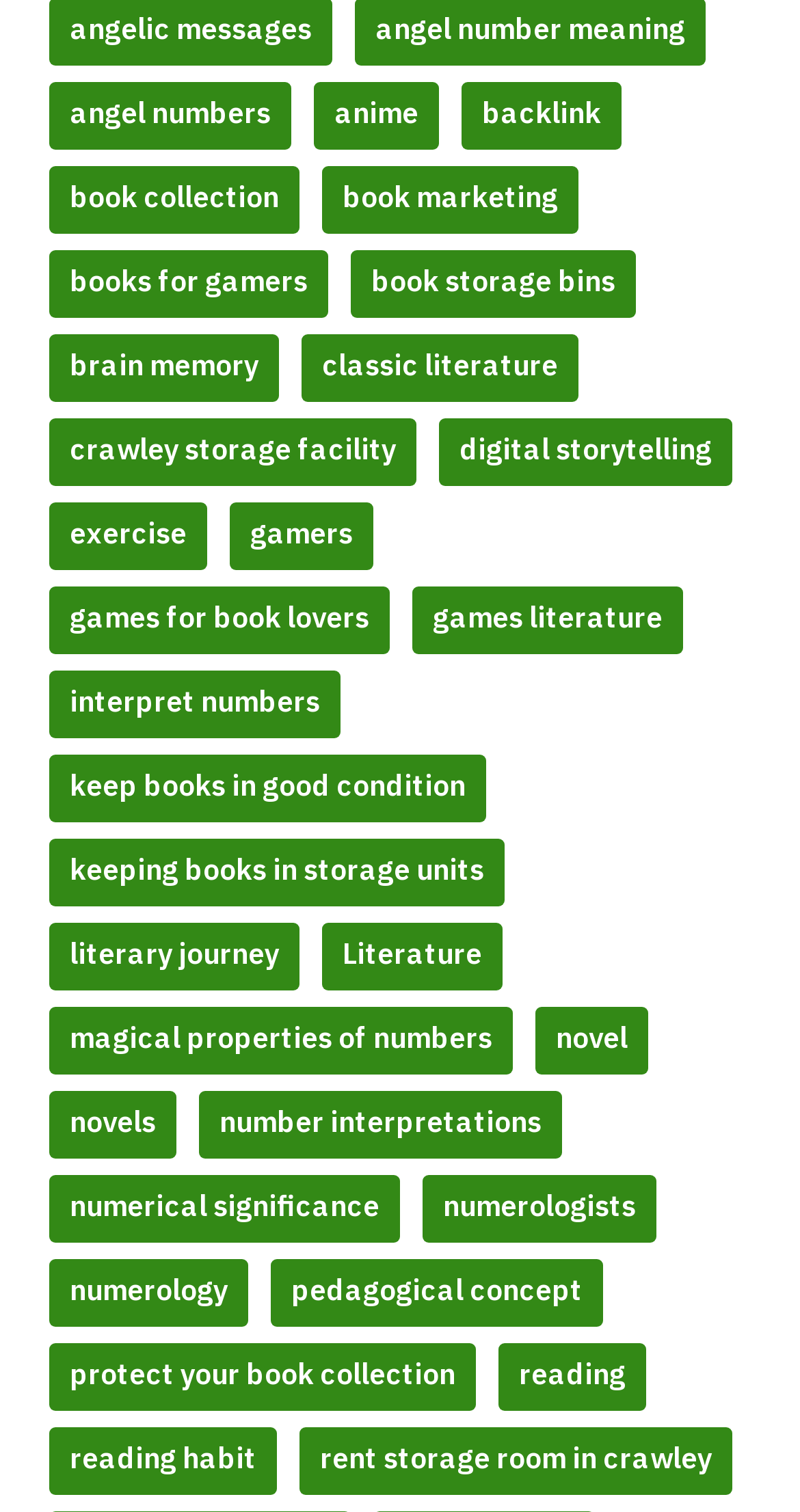Pinpoint the bounding box coordinates of the area that must be clicked to complete this instruction: "Read about 'keeping books in good condition'".

[0.062, 0.5, 0.608, 0.544]